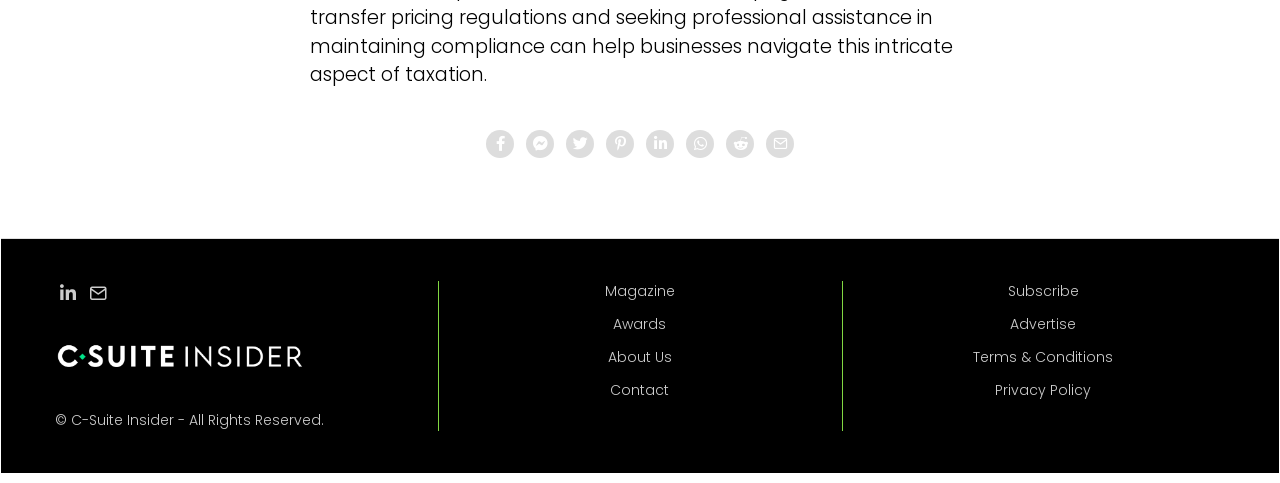Pinpoint the bounding box coordinates of the element that must be clicked to accomplish the following instruction: "Click the Subscribe link". The coordinates should be in the format of four float numbers between 0 and 1, i.e., [left, top, right, bottom].

[0.787, 0.581, 0.843, 0.623]